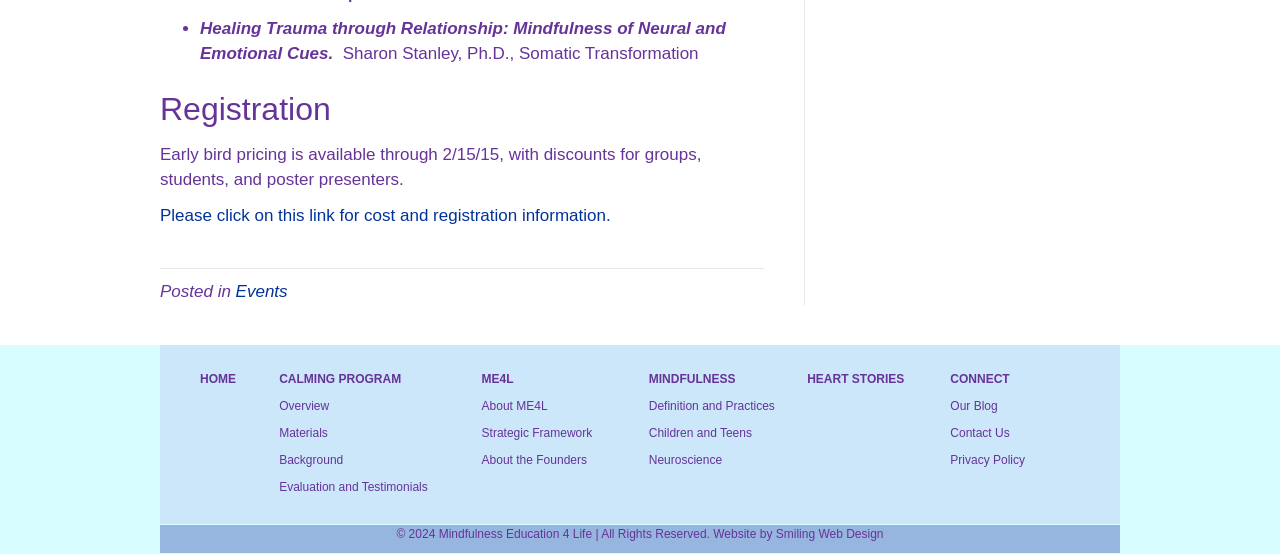Pinpoint the bounding box coordinates for the area that should be clicked to perform the following instruction: "Visit the 'HOME' page".

[0.156, 0.664, 0.184, 0.698]